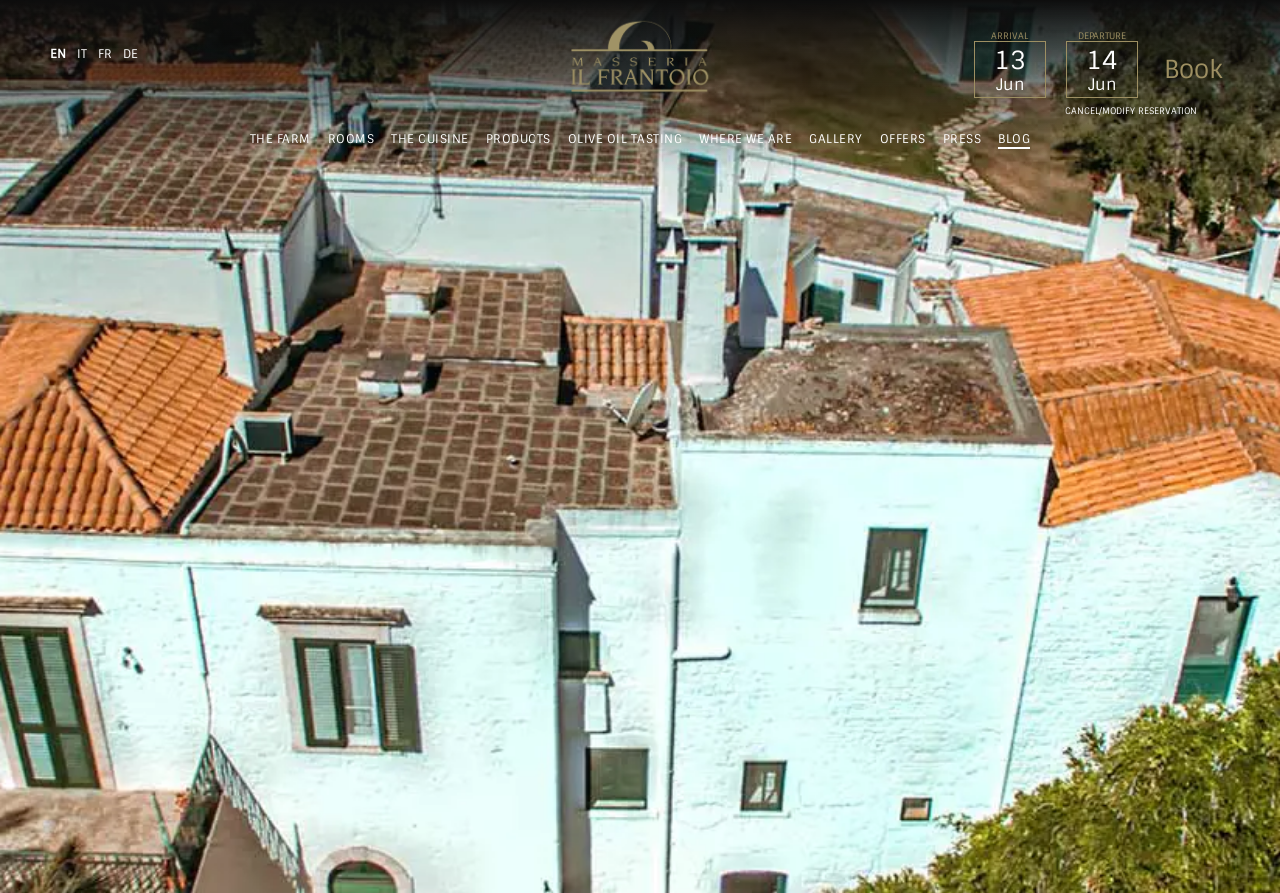Refer to the image and offer a detailed explanation in response to the question: What is the purpose of the 'Book' button?

The 'Book' button is located at the bottom of the webpage, and it is likely used to book a reservation at the farm. This is inferred from the context of the webpage, which appears to be a hotel or accommodation website, and the presence of arrival and departure date fields nearby.